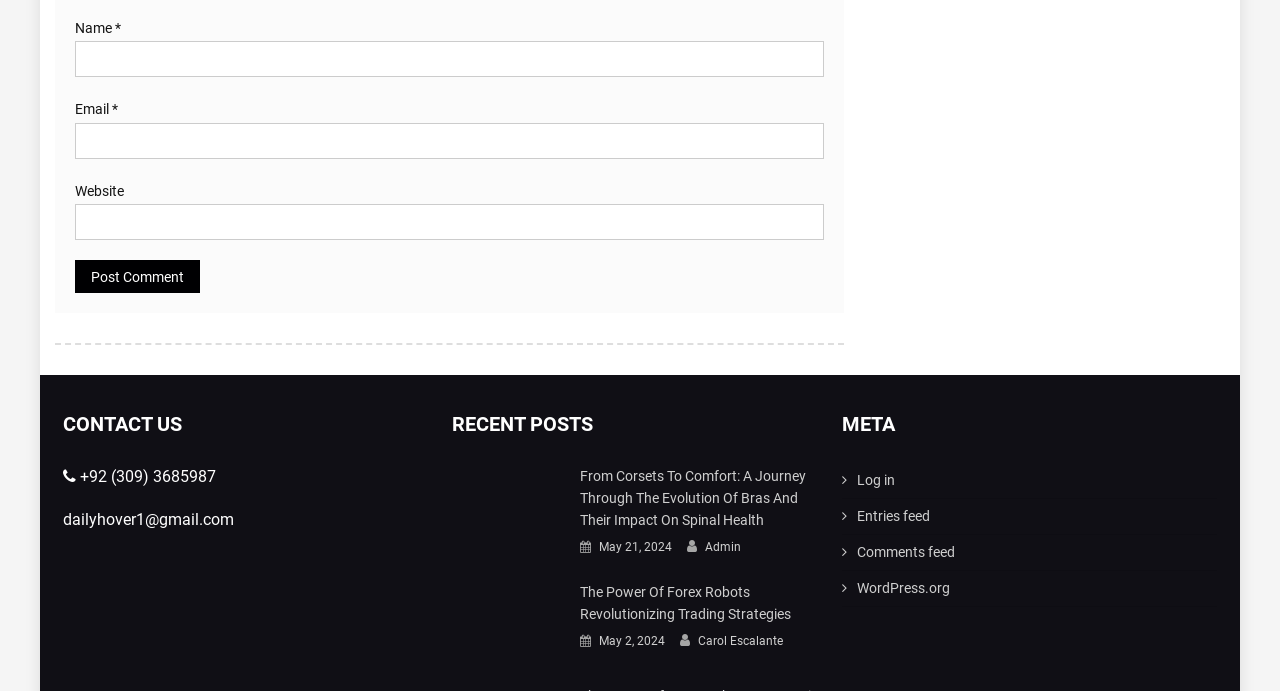Can you find the bounding box coordinates for the element to click on to achieve the instruction: "Log in to the website"?

[0.658, 0.67, 0.951, 0.722]